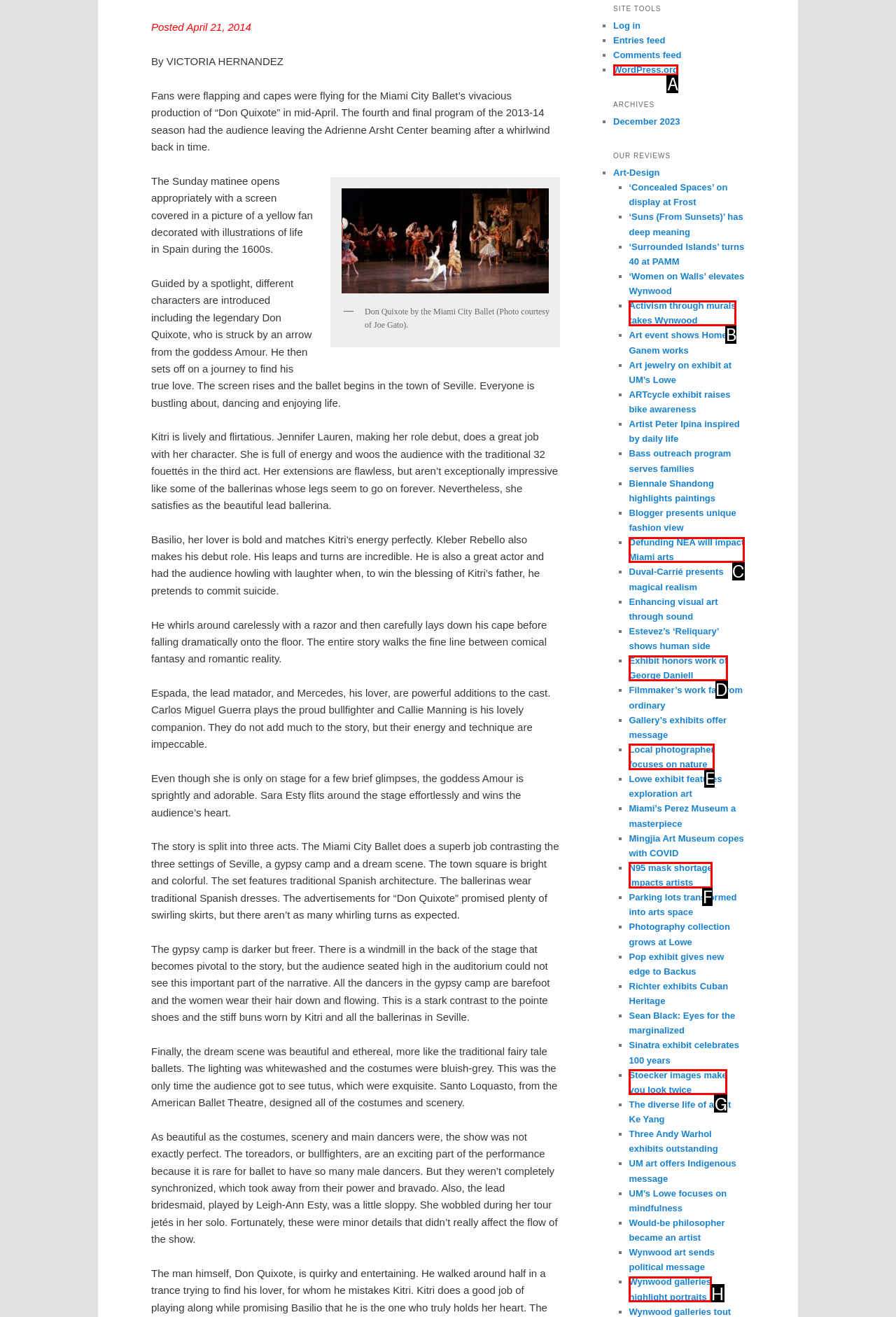From the given choices, identify the element that matches: Activism through murals takes Wynwood
Answer with the letter of the selected option.

B